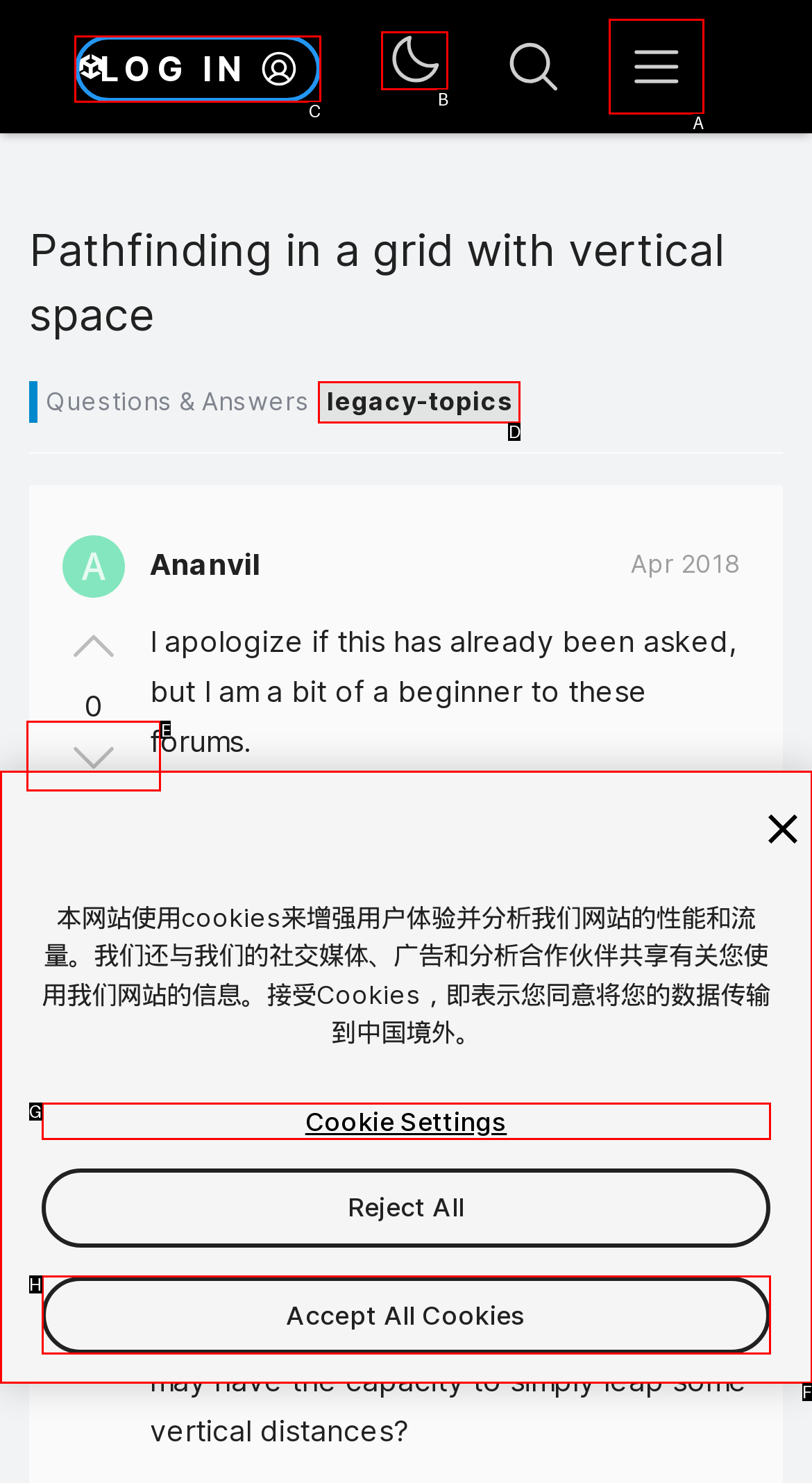Given the task: Click the LOG IN button, indicate which boxed UI element should be clicked. Provide your answer using the letter associated with the correct choice.

C